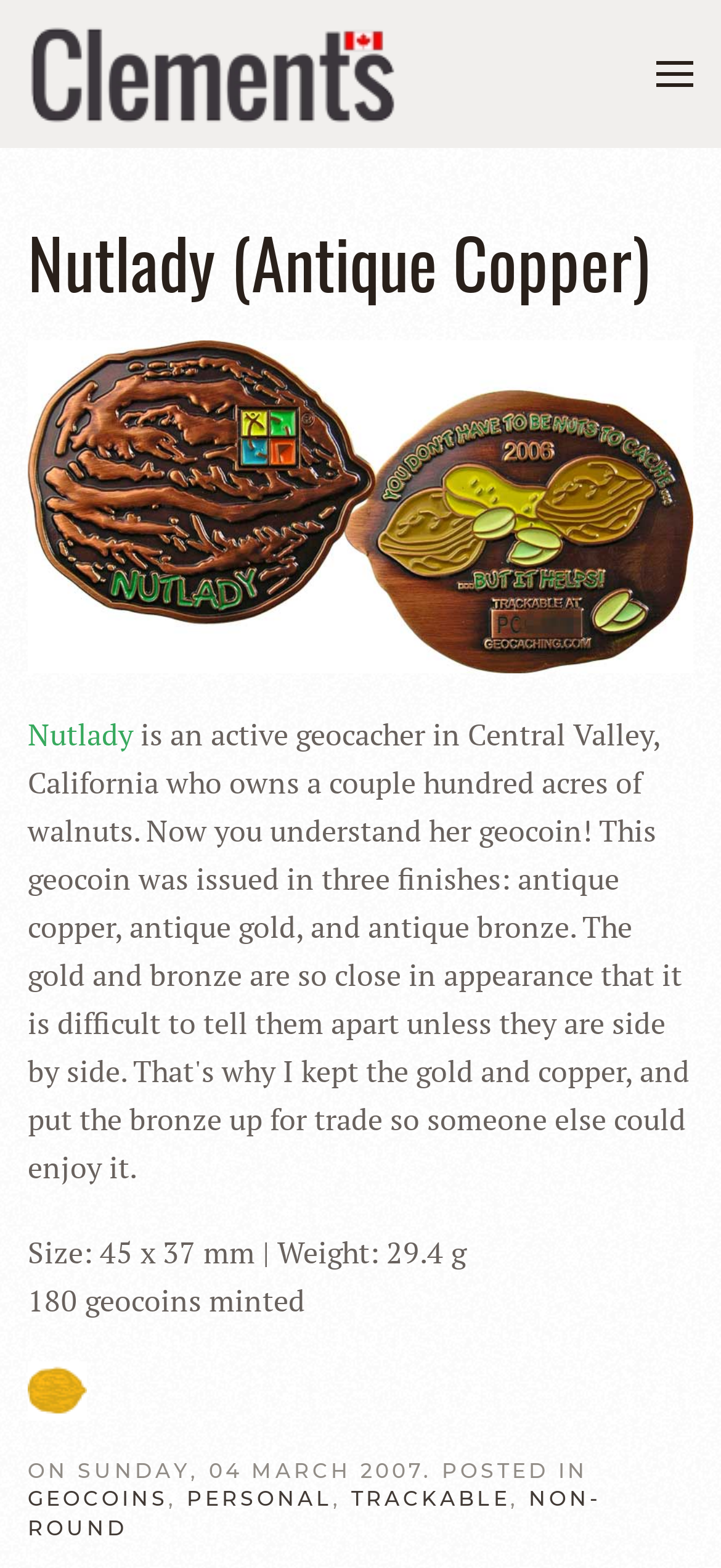What is the date of the post?
Using the image provided, answer with just one word or phrase.

04 MARCH 2007